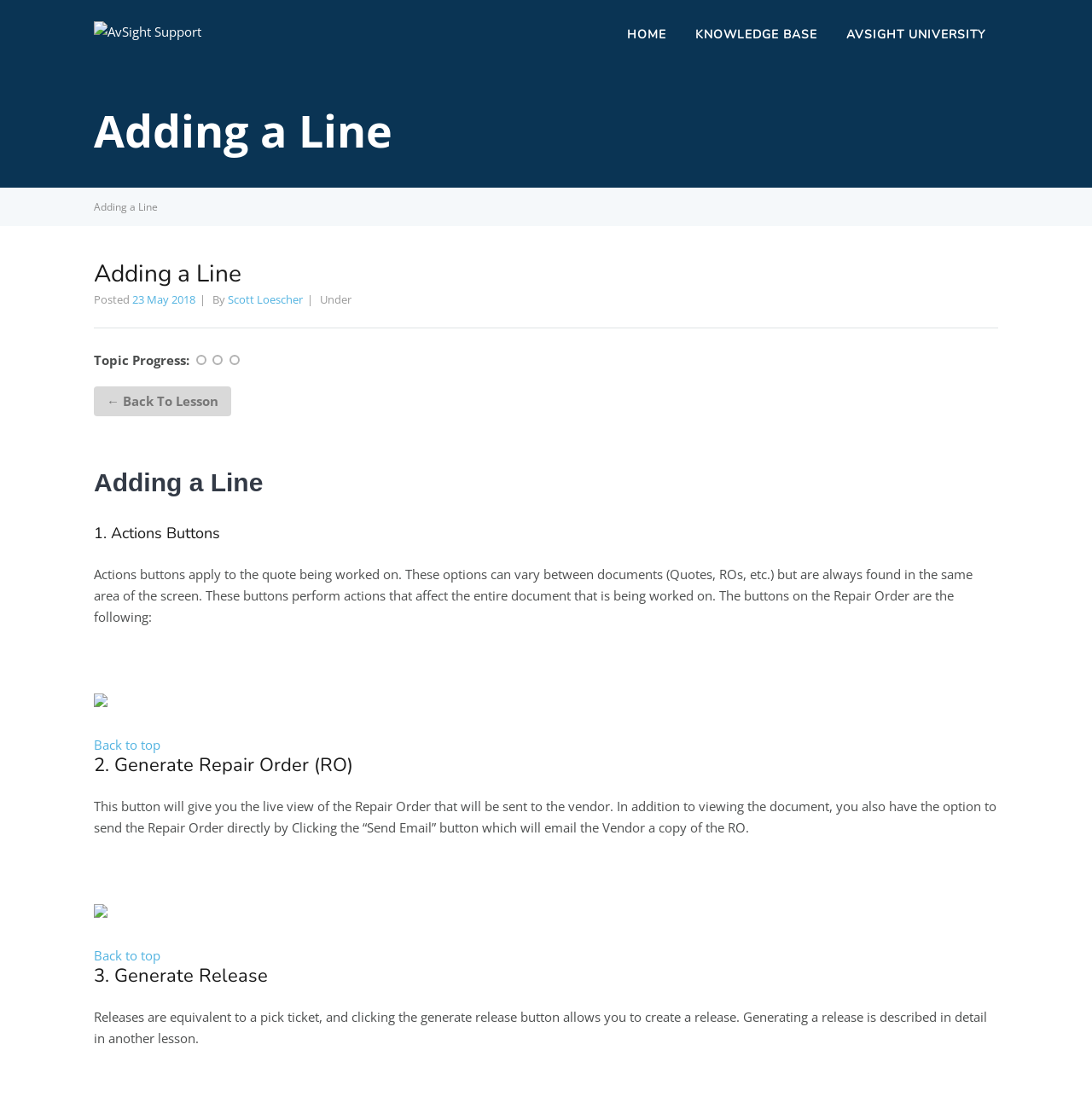Select the bounding box coordinates of the element I need to click to carry out the following instruction: "Click on the 'Back to top' link".

[0.086, 0.664, 0.147, 0.68]